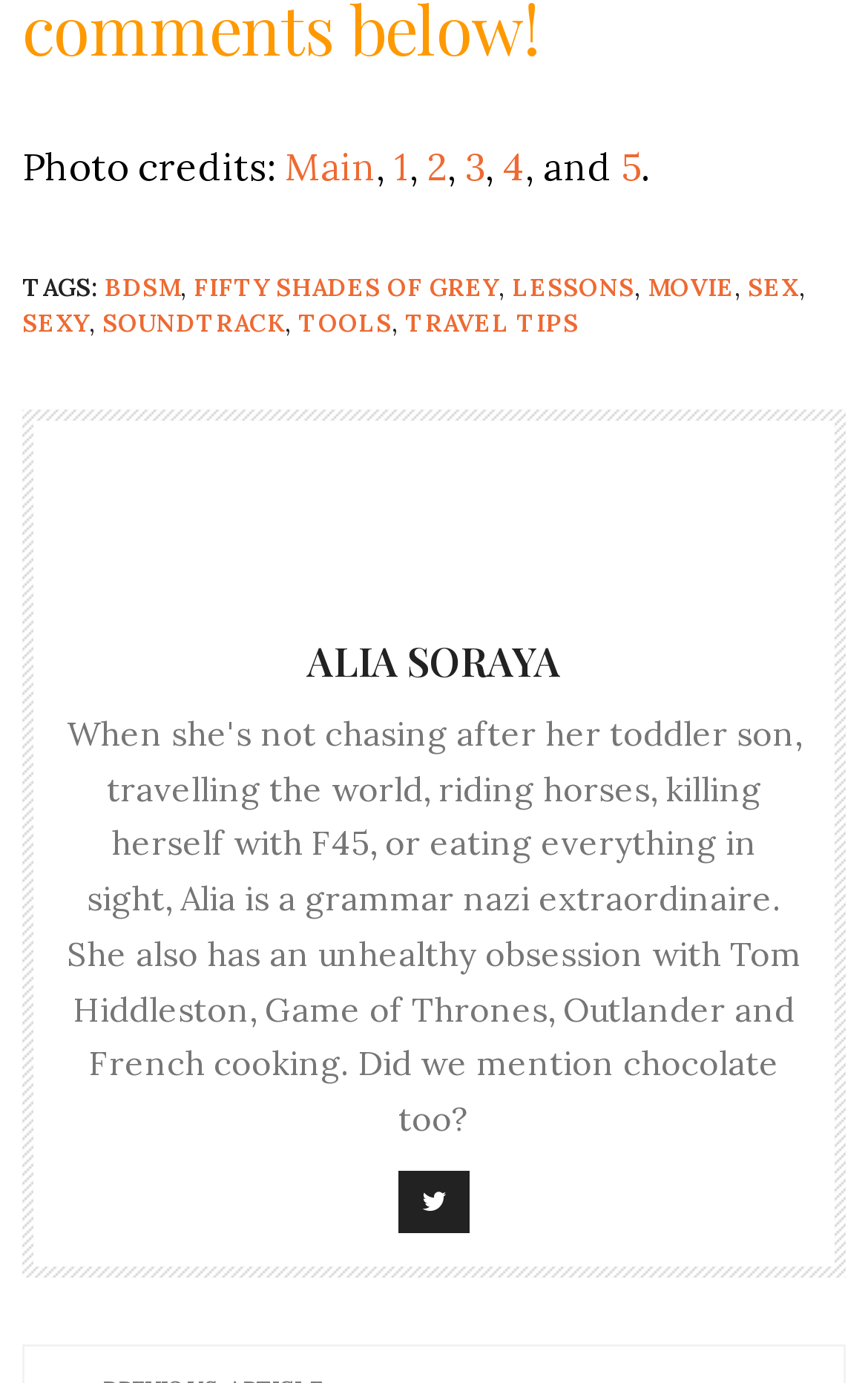Identify the bounding box coordinates of the section to be clicked to complete the task described by the following instruction: "Explore 'FIFTY SHADES OF GREY' tag". The coordinates should be four float numbers between 0 and 1, formatted as [left, top, right, bottom].

[0.223, 0.196, 0.574, 0.219]